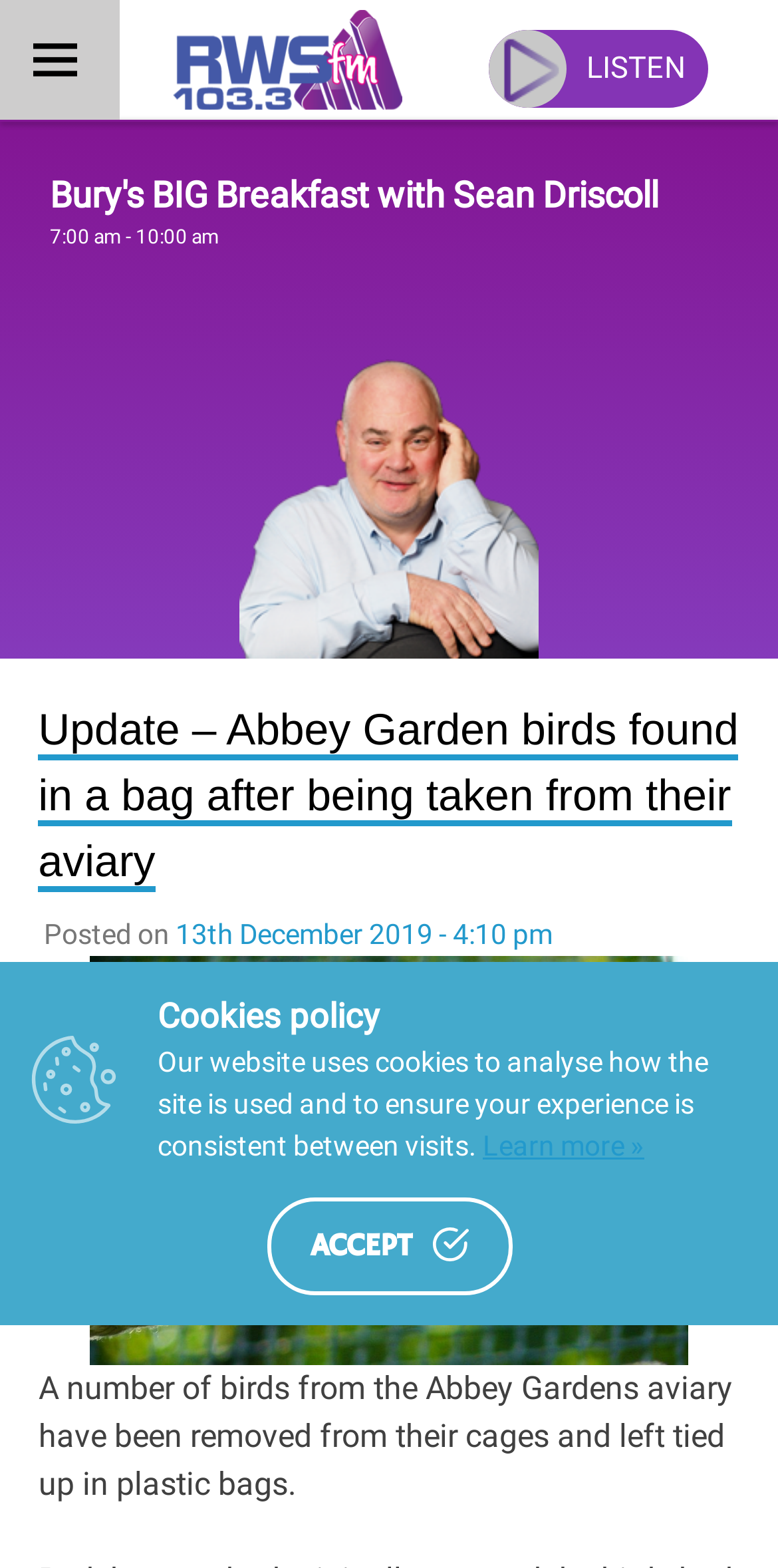Answer briefly with one word or phrase:
Who is the presenter of the radio show?

Sean Driscoll